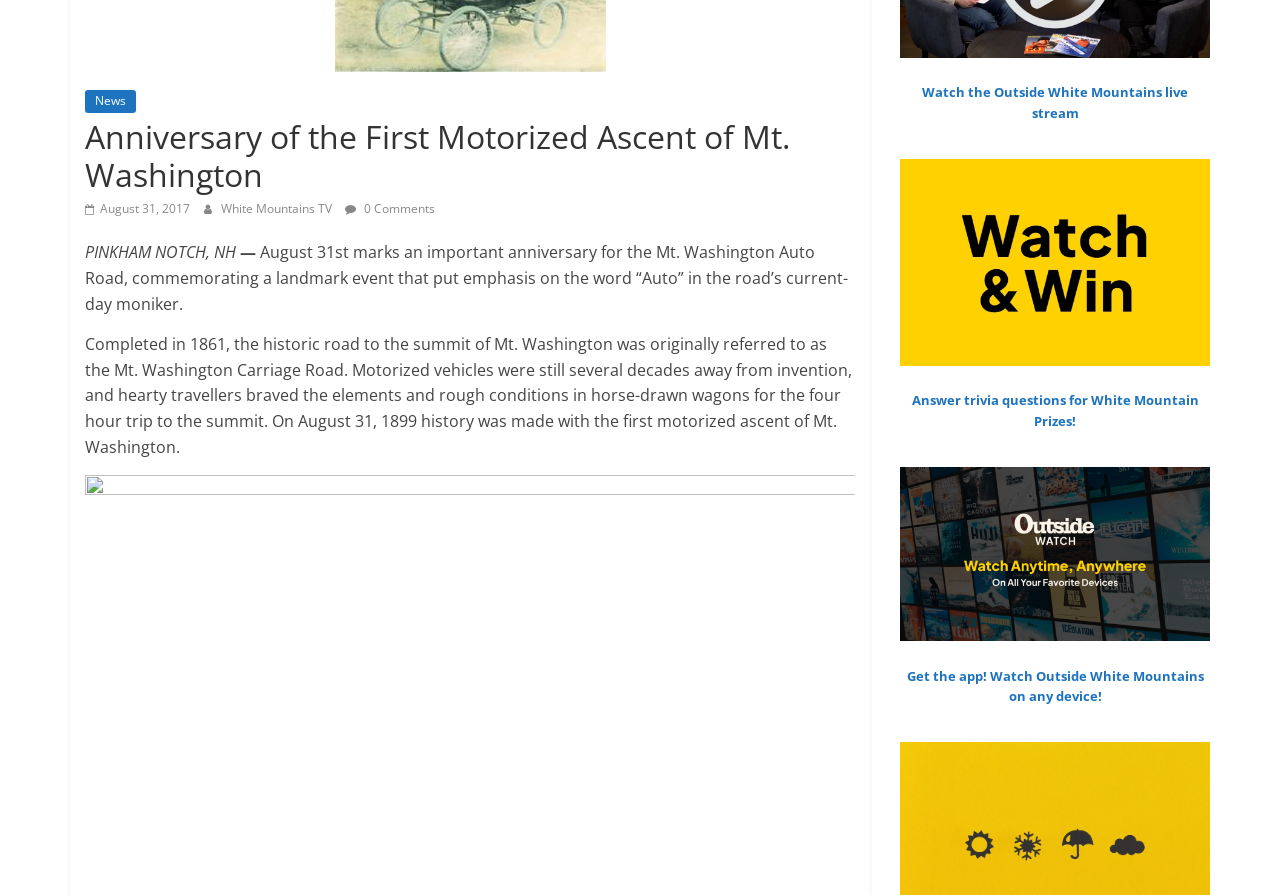Extract the bounding box coordinates for the UI element described as: "White Mountains TV".

[0.173, 0.223, 0.262, 0.242]